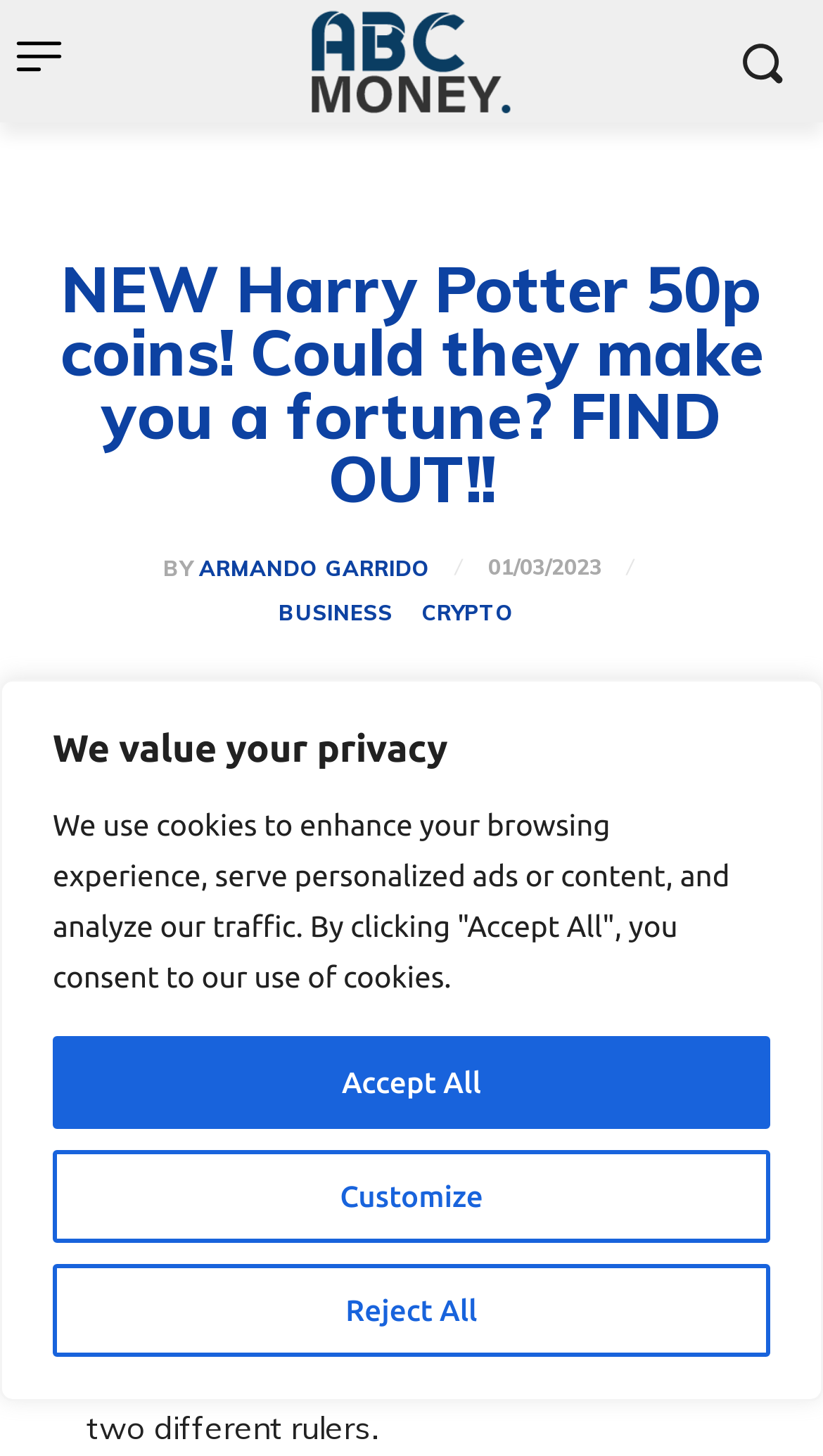Locate the bounding box of the UI element with the following description: "Katy Texas Real Estate".

None